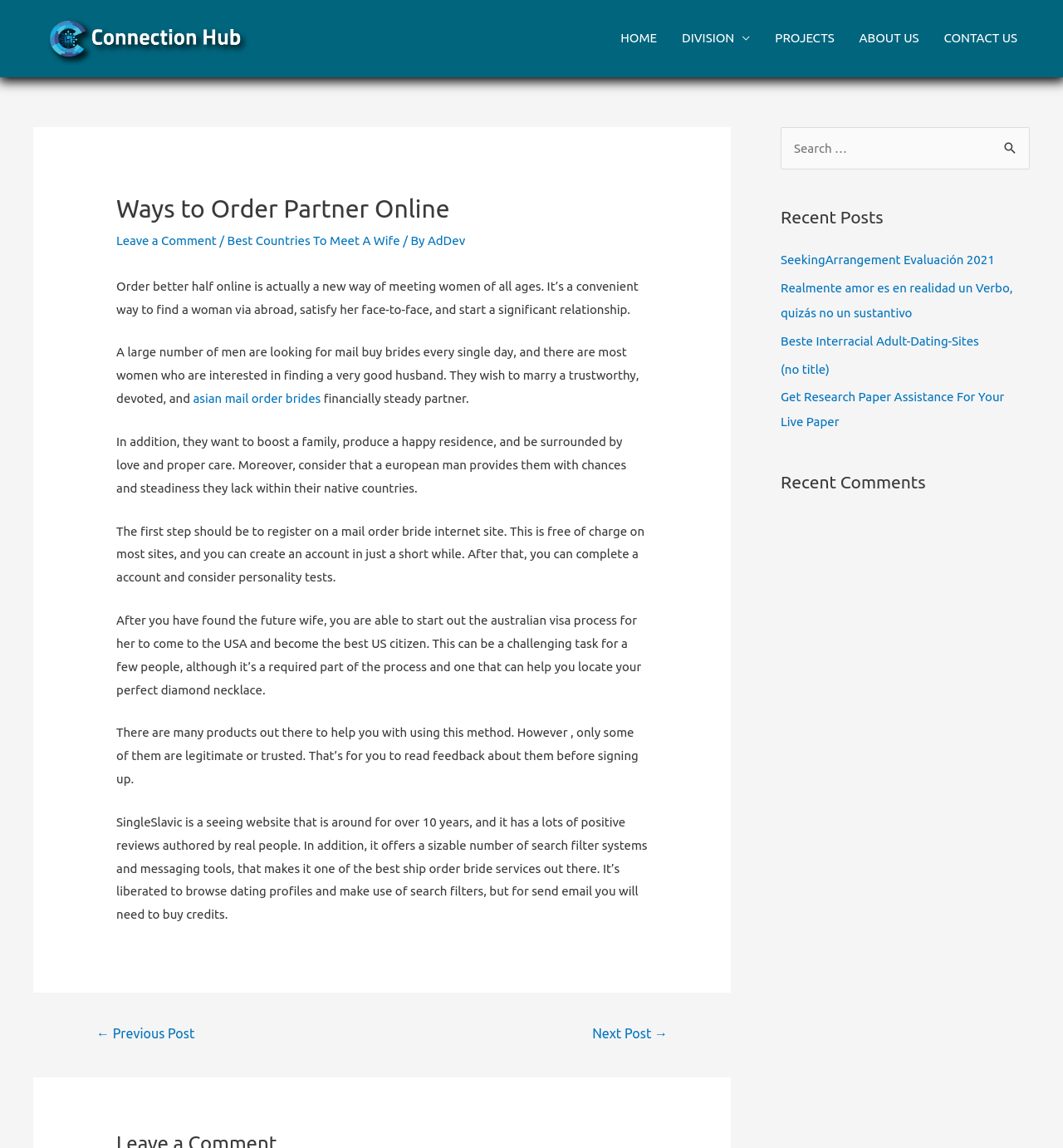What is the name of the dating website mentioned on the webpage?
Look at the image and respond with a one-word or short phrase answer.

SingleSlavic